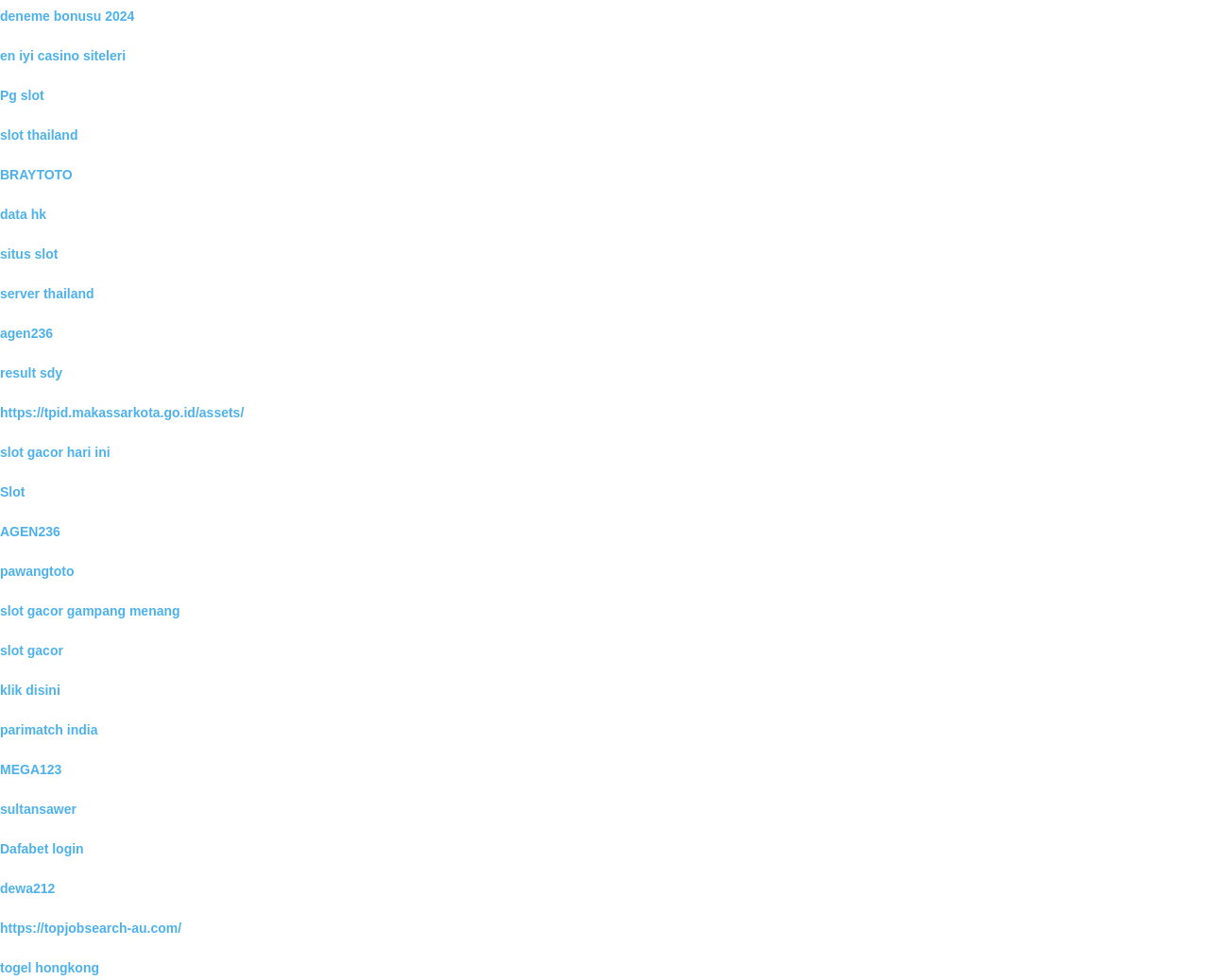Provide a brief response in the form of a single word or phrase:
What is the last link on the webpage?

server thailand